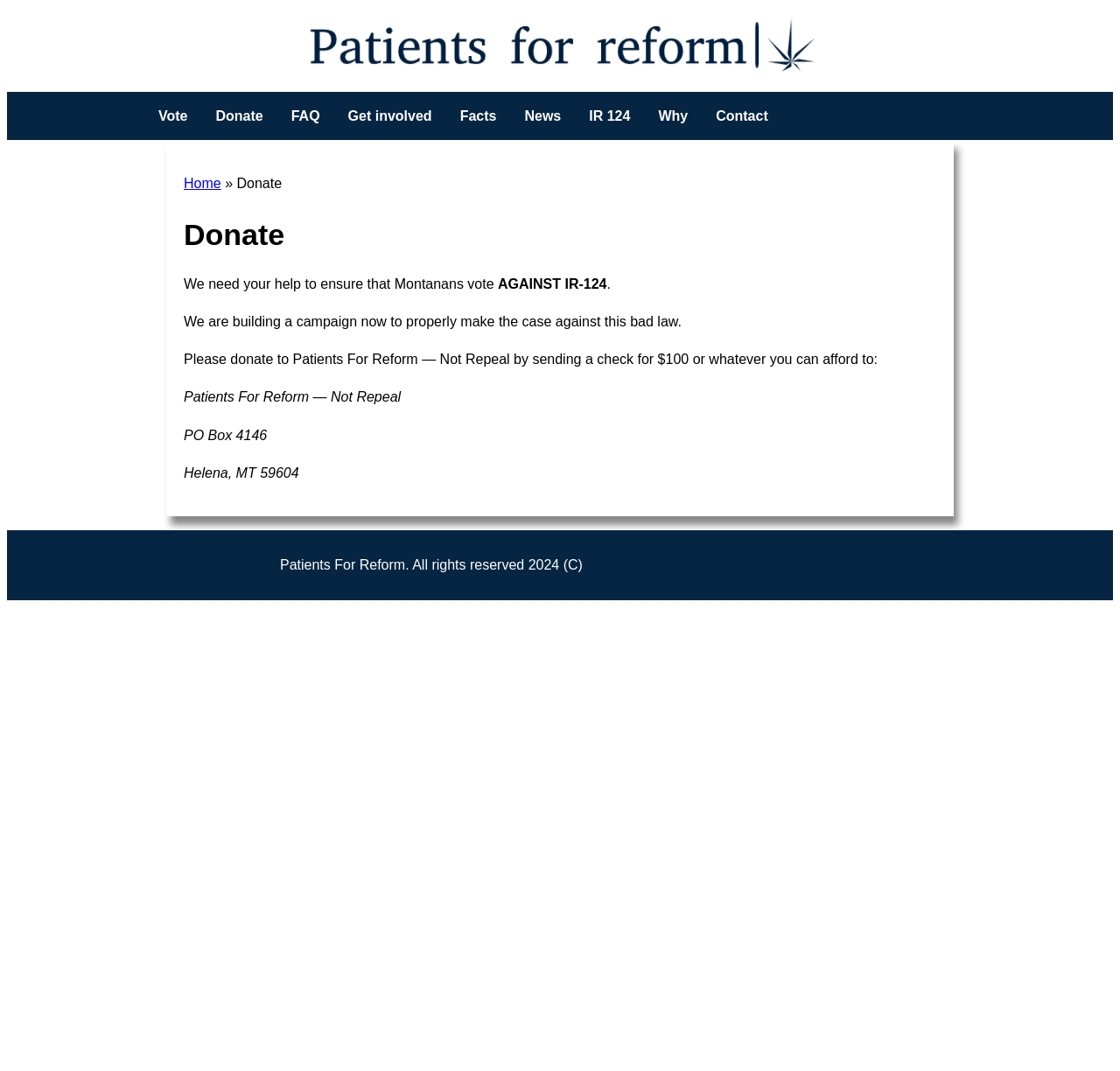What is the purpose of the campaign?
Please provide a single word or phrase as your answer based on the screenshot.

Against IR-124